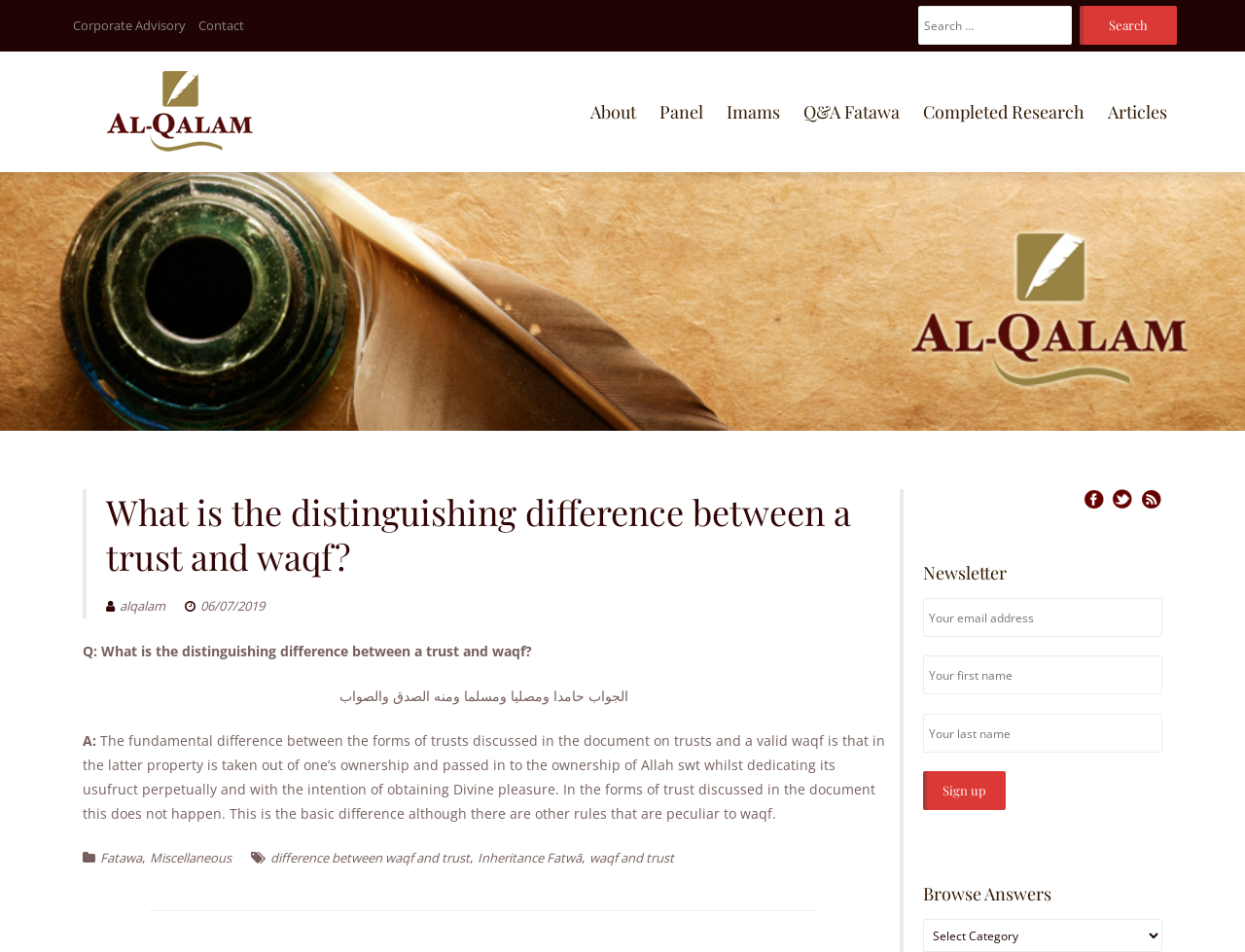Please reply with a single word or brief phrase to the question: 
What is the category of the article?

Q&A Fatawa